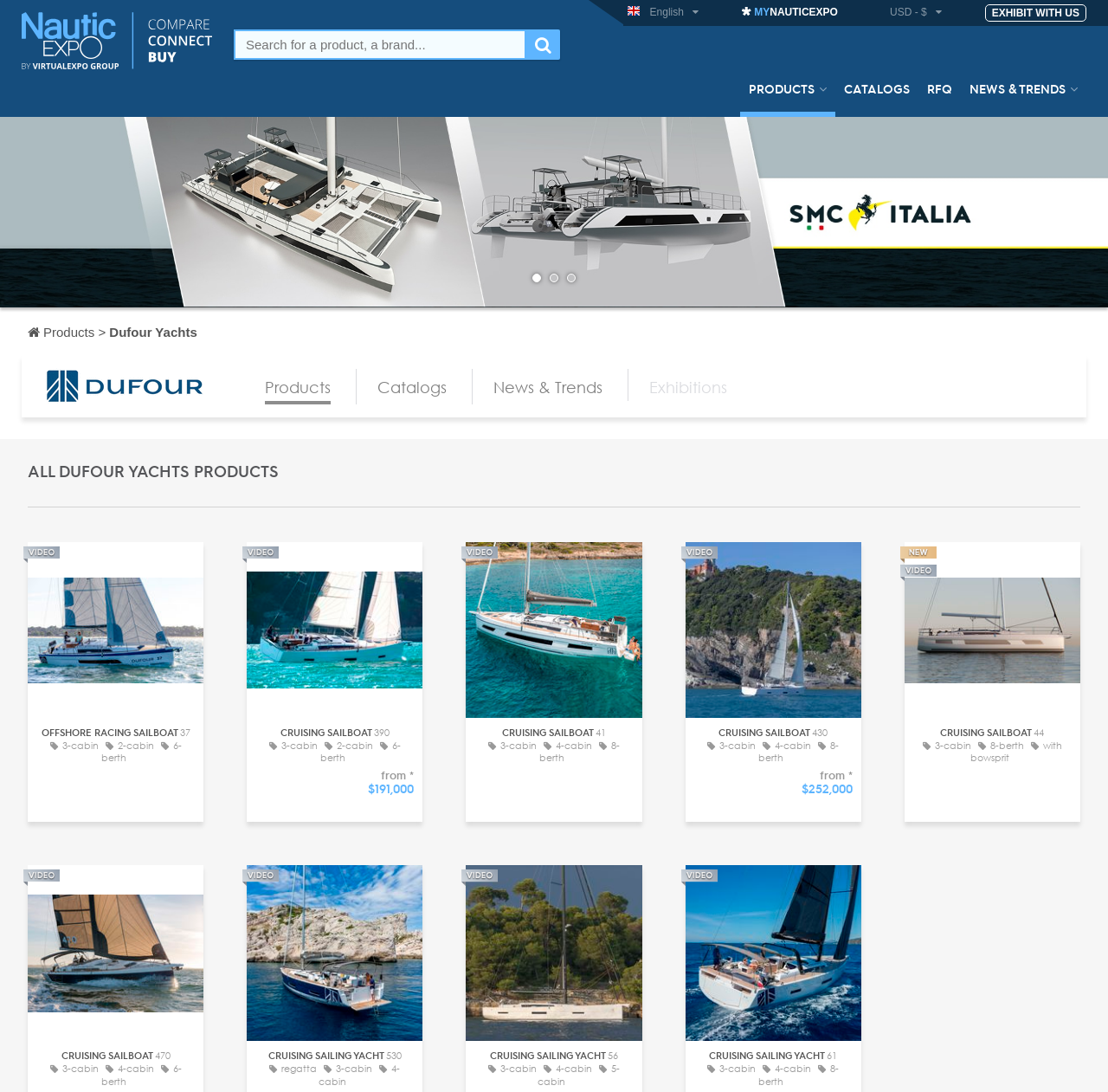What is the price range of the sailboats?
Please craft a detailed and exhaustive response to the question.

The price range of the sailboats can be found in the text descriptions of the sailboats, which indicate prices ranging from $191,000 to $252,000.